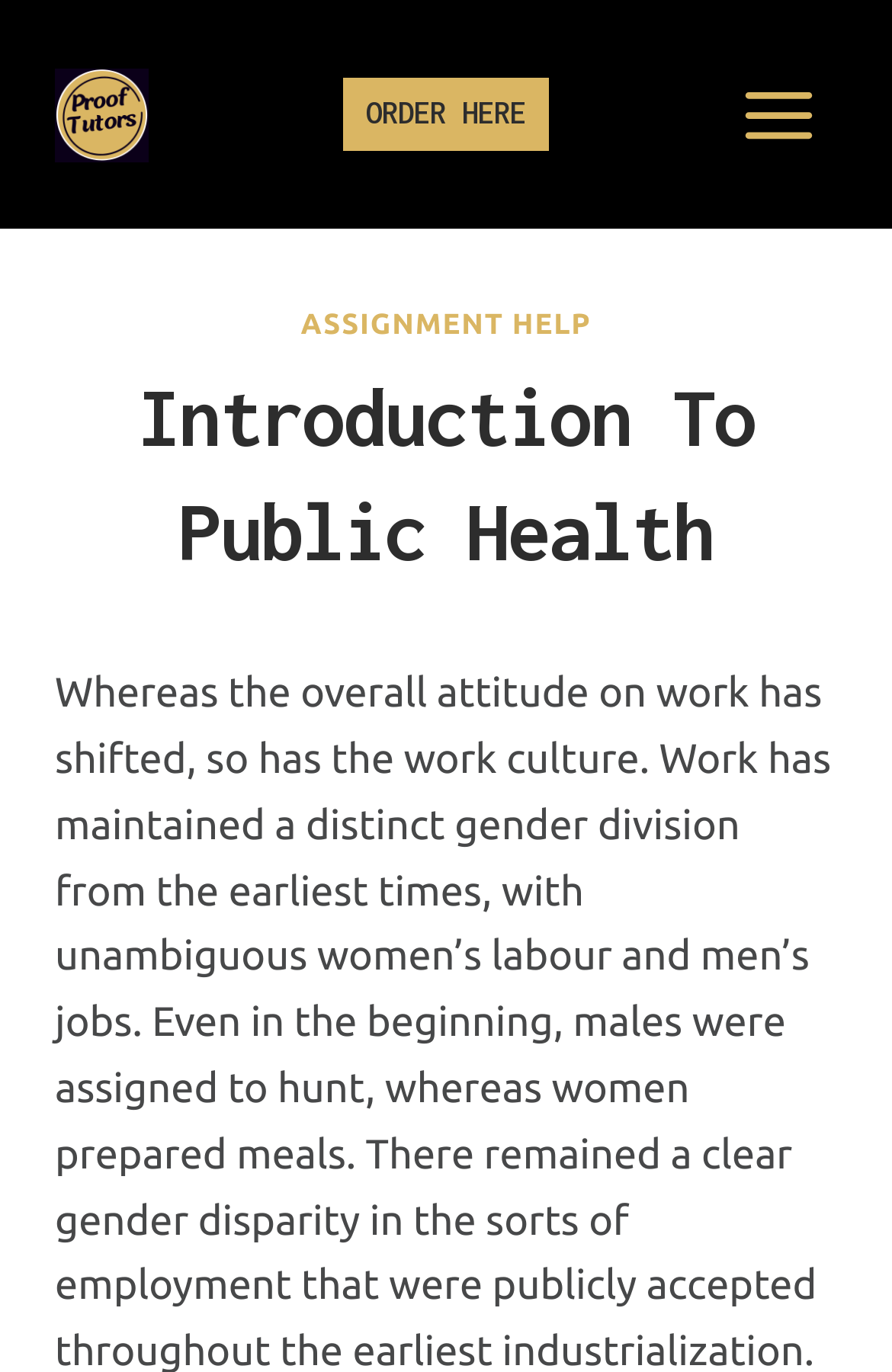Predict the bounding box of the UI element based on the description: "aria-label="ProofTutors"". The coordinates should be four float numbers between 0 and 1, formatted as [left, top, right, bottom].

[0.062, 0.049, 0.167, 0.118]